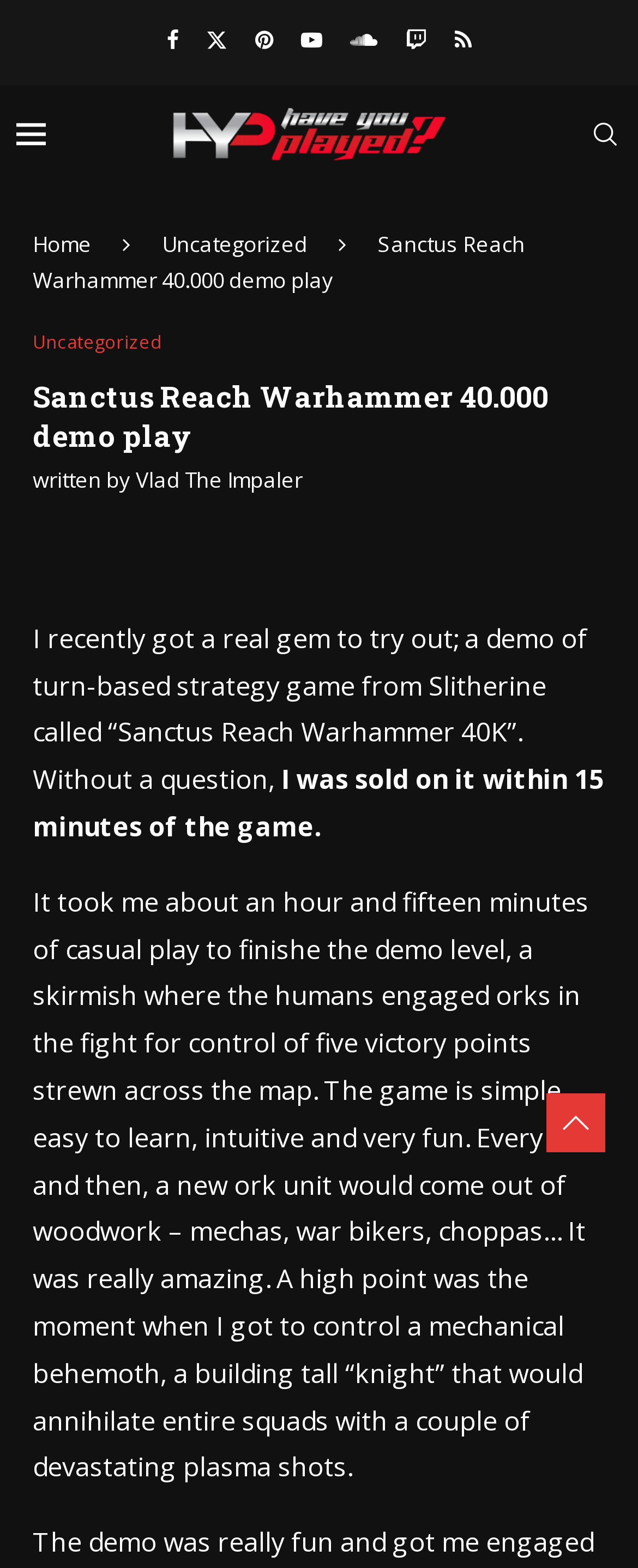What is the type of game being discussed?
Please provide a comprehensive answer to the question based on the webpage screenshot.

I inferred the answer by reading the text content of the webpage, specifically the sentence 'I recently got a real gem to try out; a demo of turn-based strategy game from Slitherine called “Sanctus Reach Warhammer 40K”.'